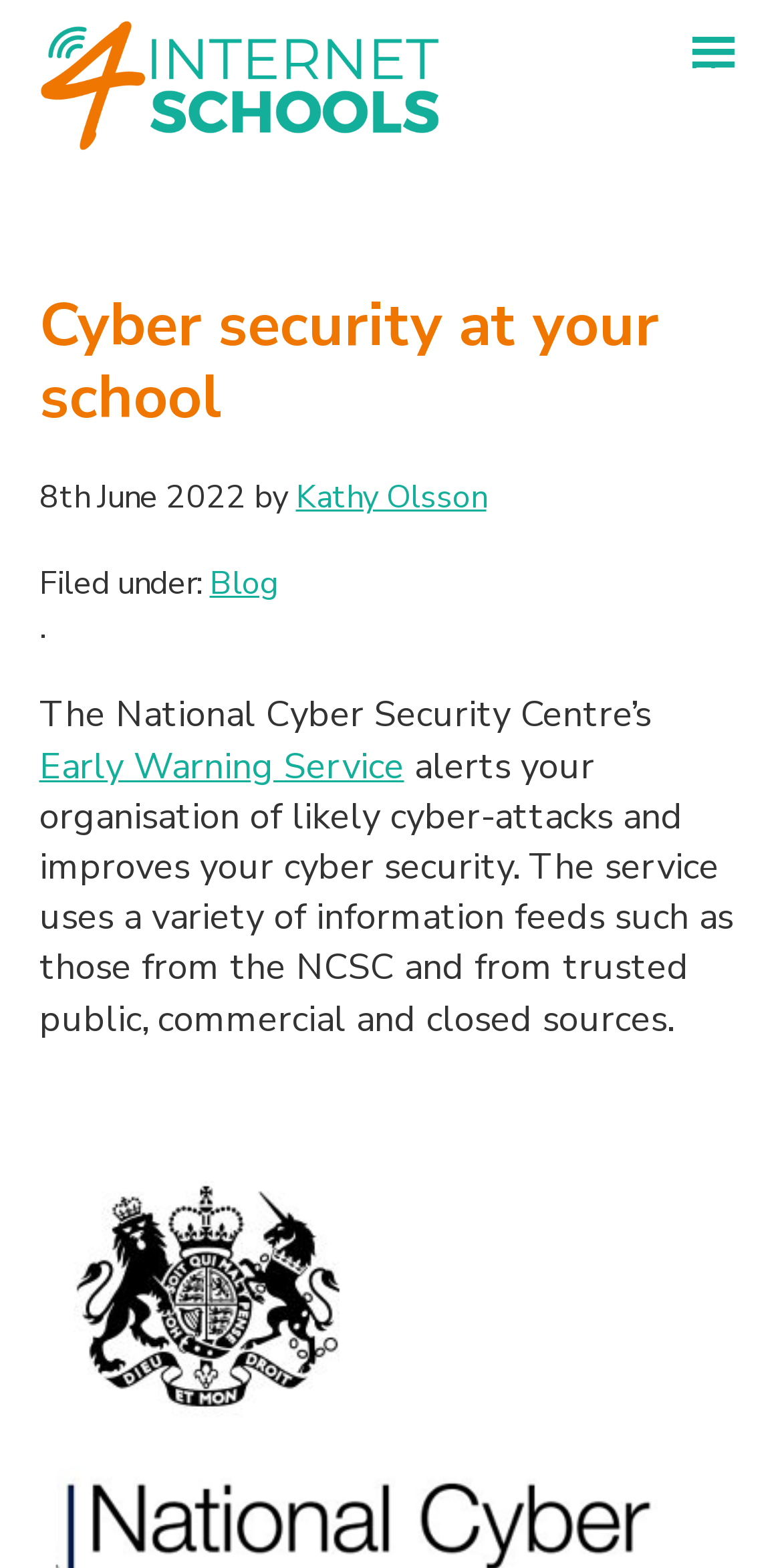Describe every aspect of the webpage comprehensively.

The webpage is about cyber security at schools, specifically providing advice from the National Cyber Security Centre on how to reduce the risk of cyber attacks. 

At the top left corner, there are two "Skip to" links, one for main content and the other for primary sidebar. Next to these links, there is a logo of "Internet for Schools" with an image and a text description. Below the logo, there is a header section with a heading "Cyber security at your school" and a subheading with the date "8th June 2022" and the author "Kathy Olsson". 

On the top right corner, there is a menu button with a hamburger icon. When expanded, it displays a section with a heading, a time stamp, and a list of links including "Blog" and "Early Warning Service". 

The main content of the webpage starts with a paragraph of text describing the Early Warning Service provided by the National Cyber Security Centre, which alerts organizations of likely cyber-attacks and improves their cyber security.